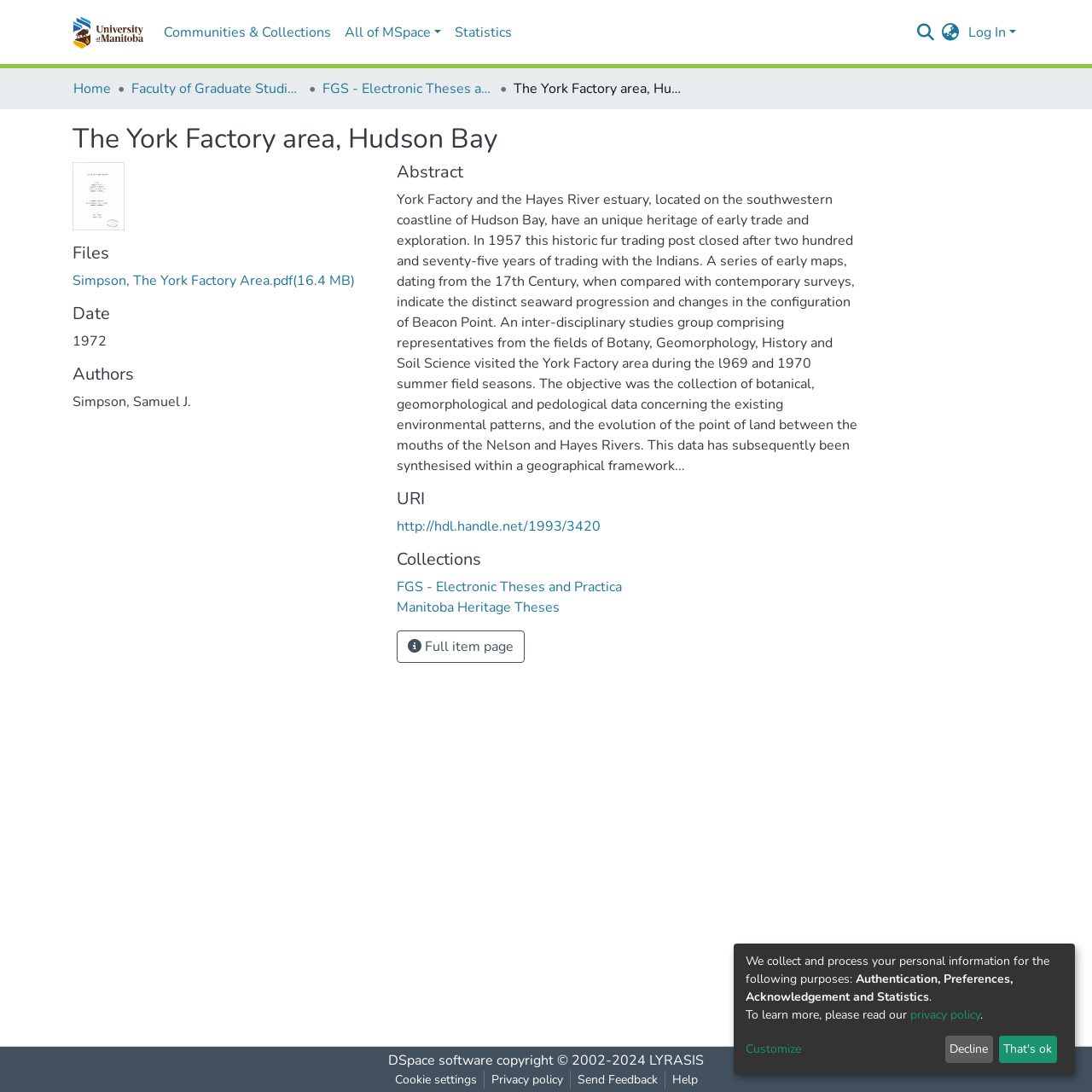Provide the bounding box coordinates of the HTML element described as: "Send Feedback". The bounding box coordinates should be four float numbers between 0 and 1, i.e., [left, top, right, bottom].

[0.522, 0.98, 0.608, 0.997]